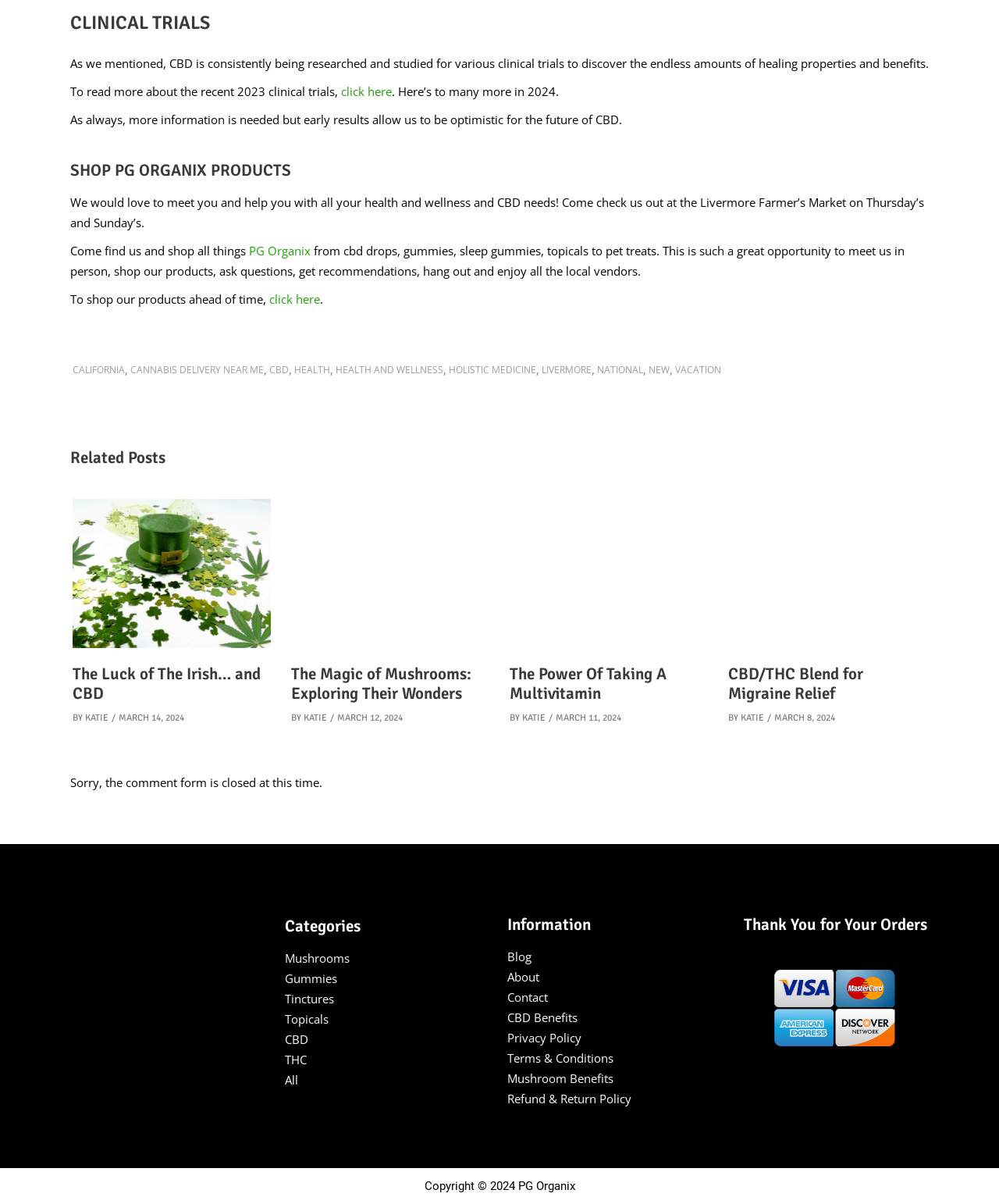Respond to the question with just a single word or phrase: 
What is the name of the company?

PG Organix